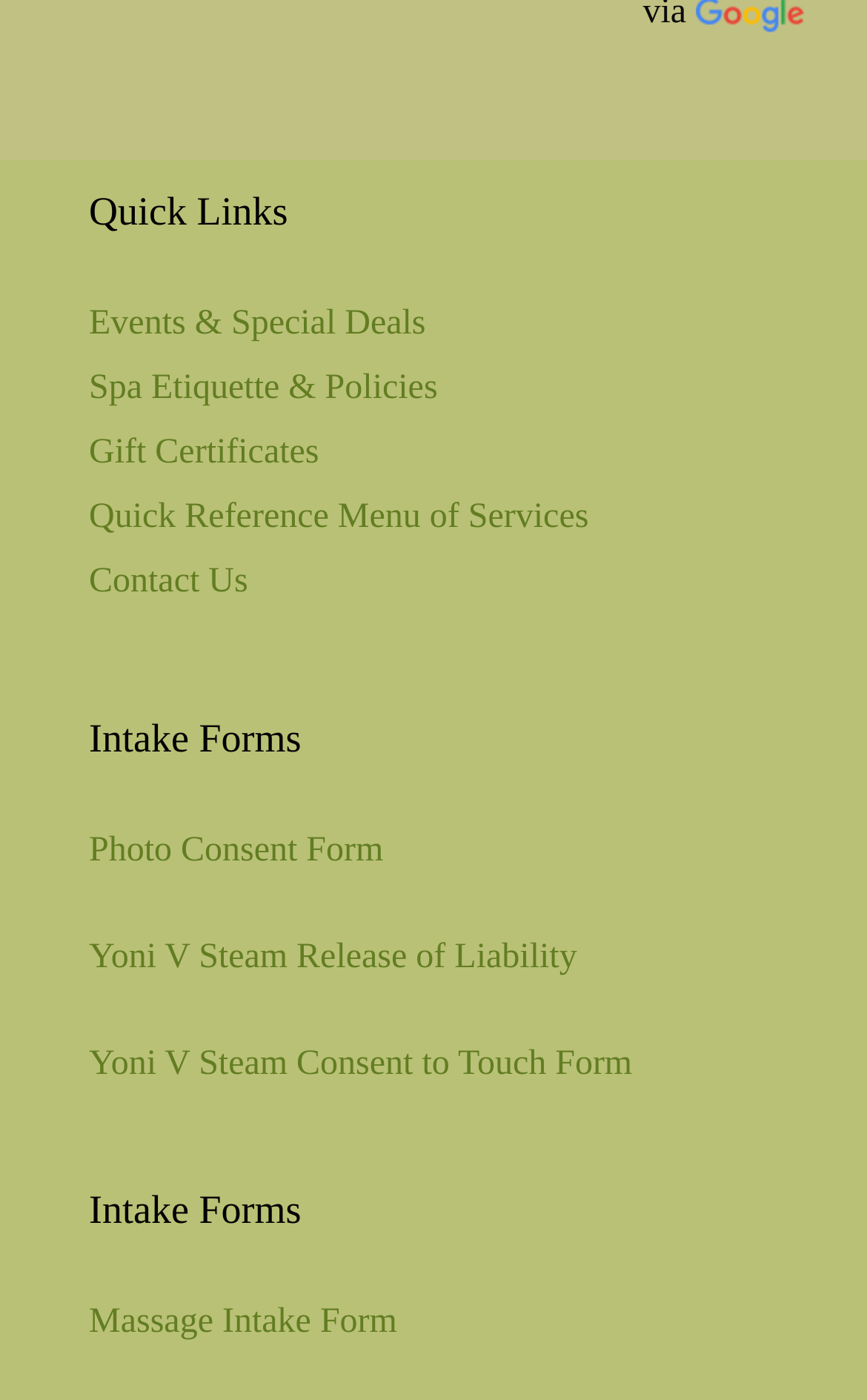What is the last link under Intake Forms?
Please provide a single word or phrase as your answer based on the screenshot.

Massage Intake Form